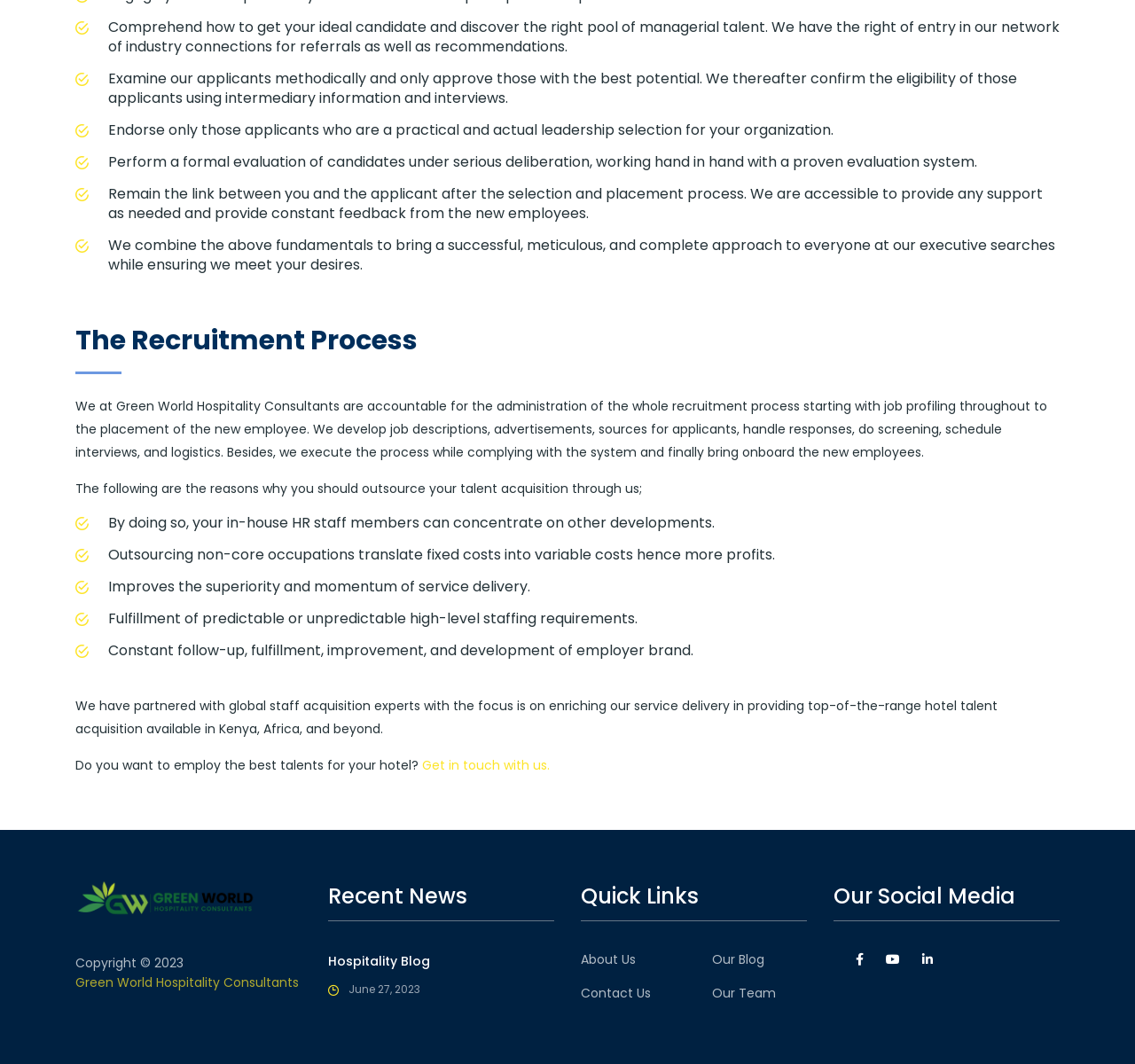What is the main service offered by Green World Hospitality Consultants?
Answer the question with just one word or phrase using the image.

Executive search and recruitment